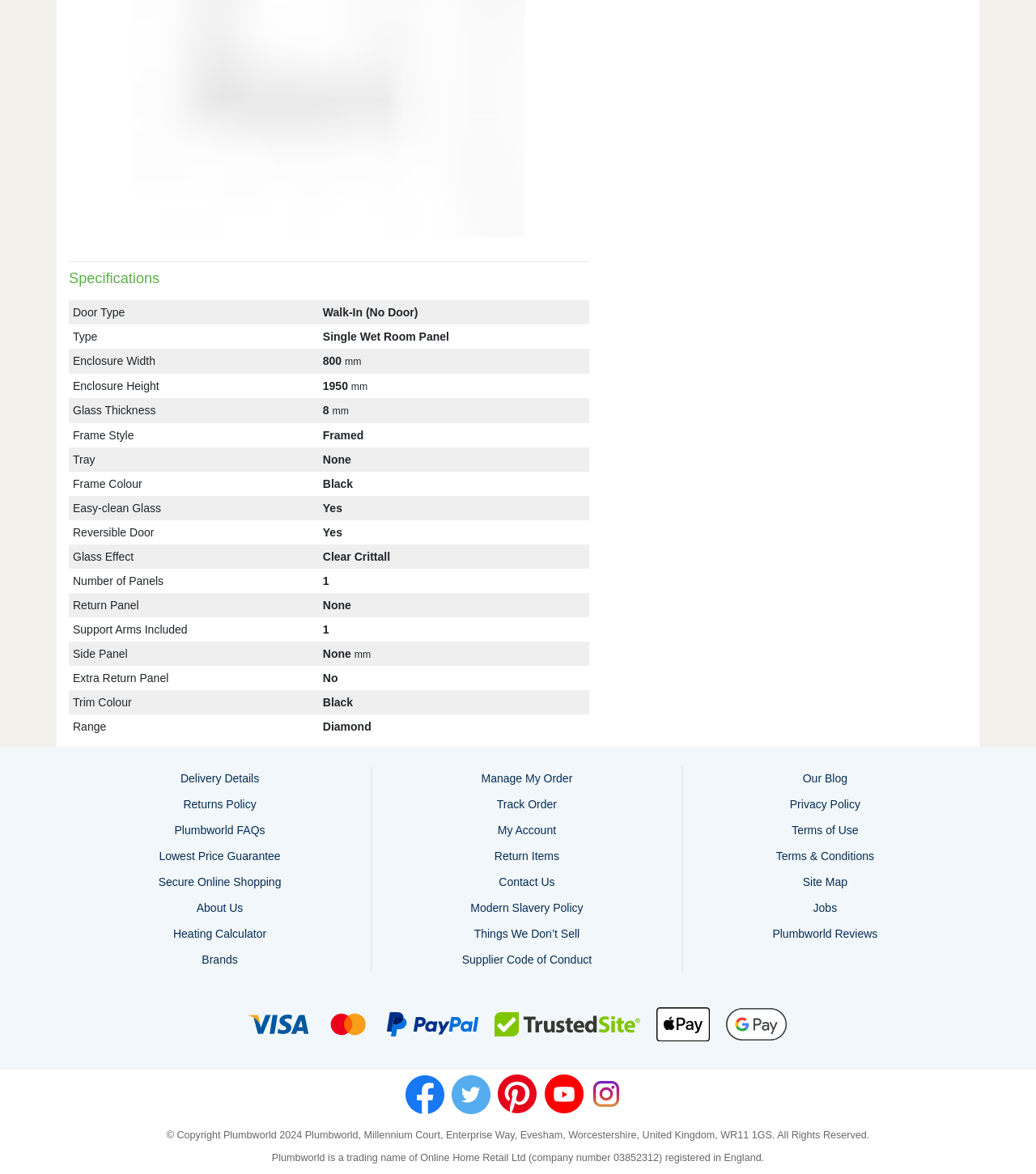Determine the bounding box coordinates for the UI element matching this description: "Site Map".

[0.746, 0.742, 0.847, 0.761]